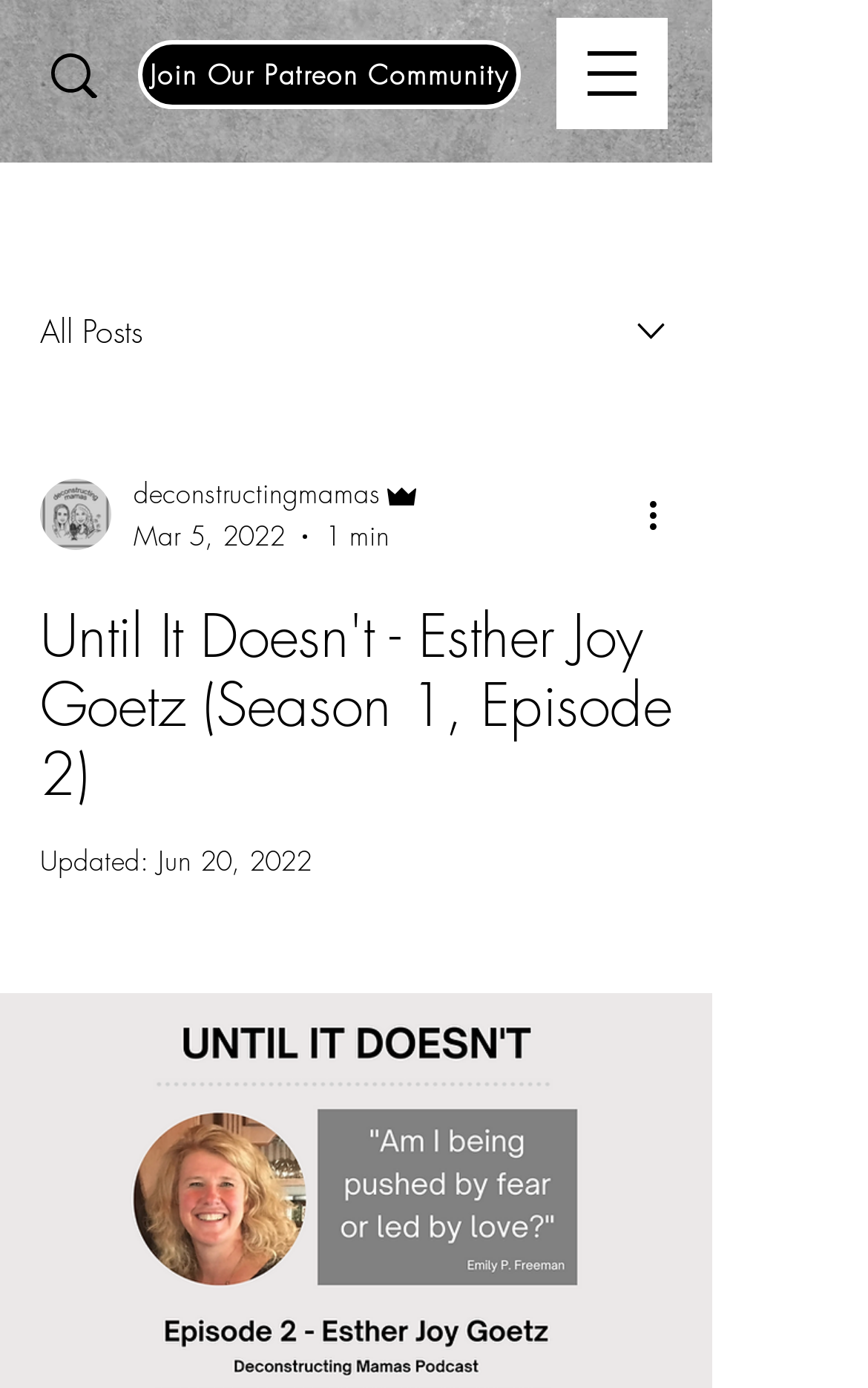Pinpoint the bounding box coordinates of the clickable element to carry out the following instruction: "More actions."

[0.738, 0.351, 0.8, 0.39]